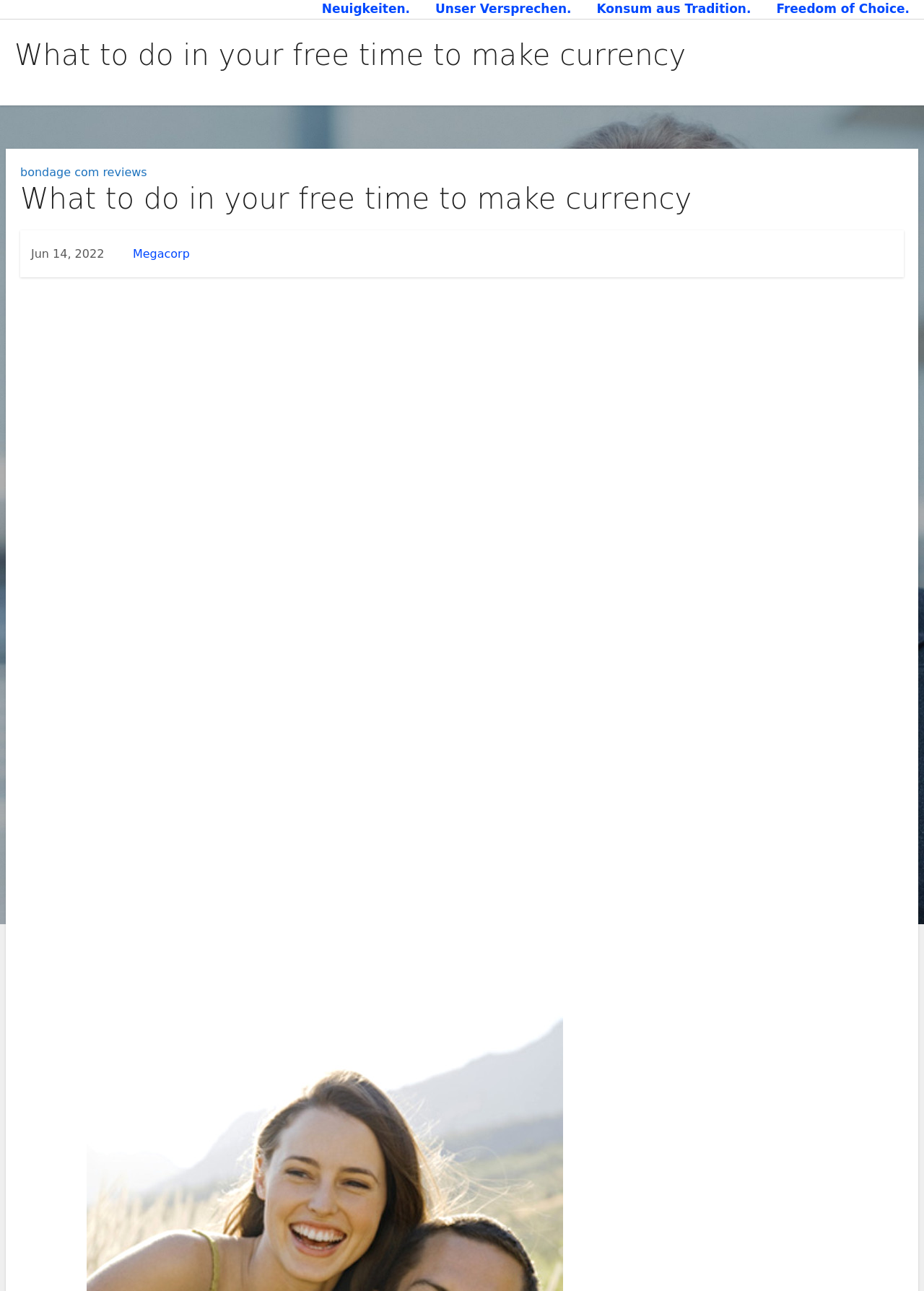What is the theme of the article?
Please describe in detail the information shown in the image to answer the question.

I determined the theme of the article by reading the content of the paragraphs, which appear to be short stories or vignettes. The text does not seem to be related to a specific topic or theme, but rather a collection of fictional stories.